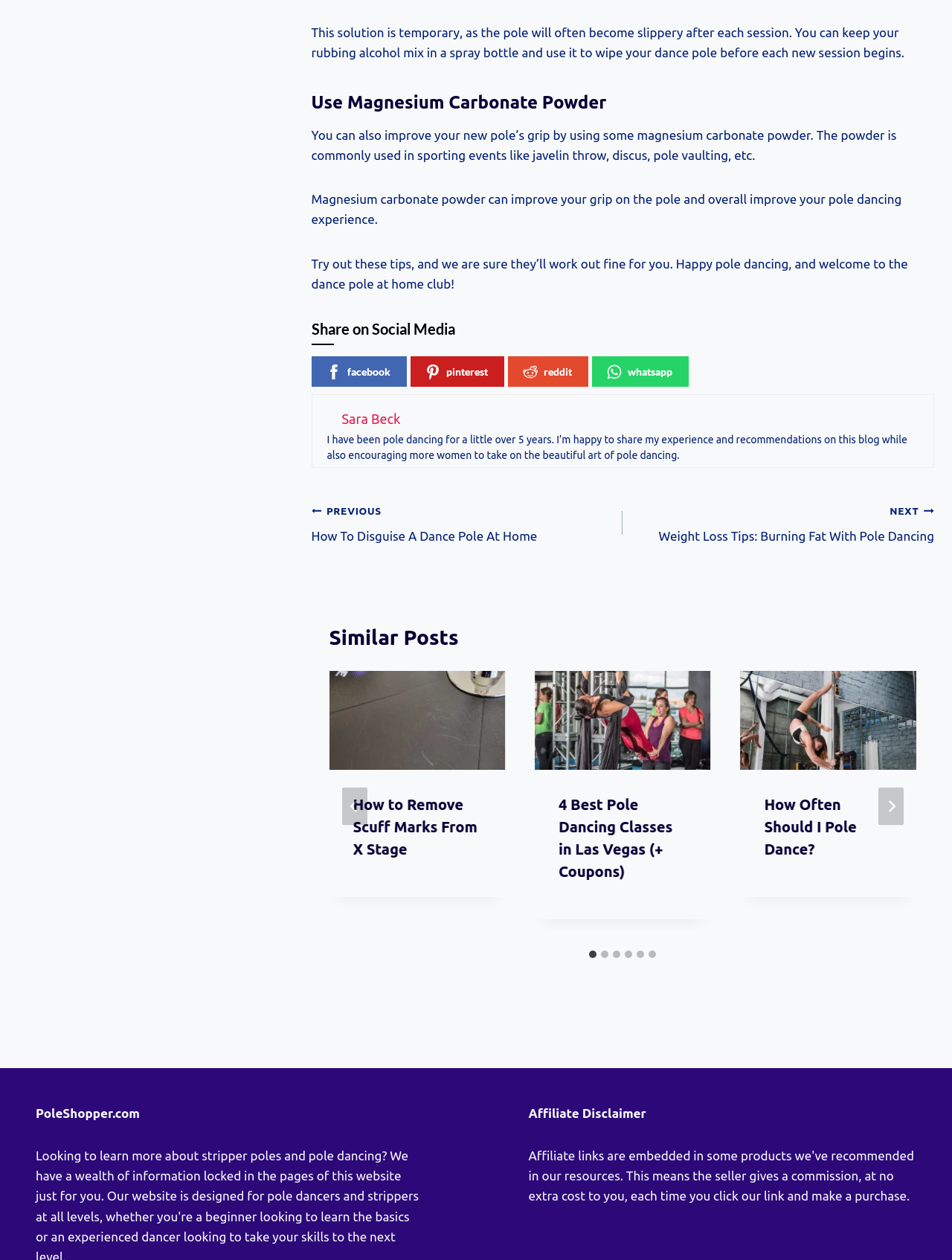Please determine the bounding box coordinates of the clickable area required to carry out the following instruction: "Go to previous post". The coordinates must be four float numbers between 0 and 1, represented as [left, top, right, bottom].

[0.327, 0.396, 0.654, 0.434]